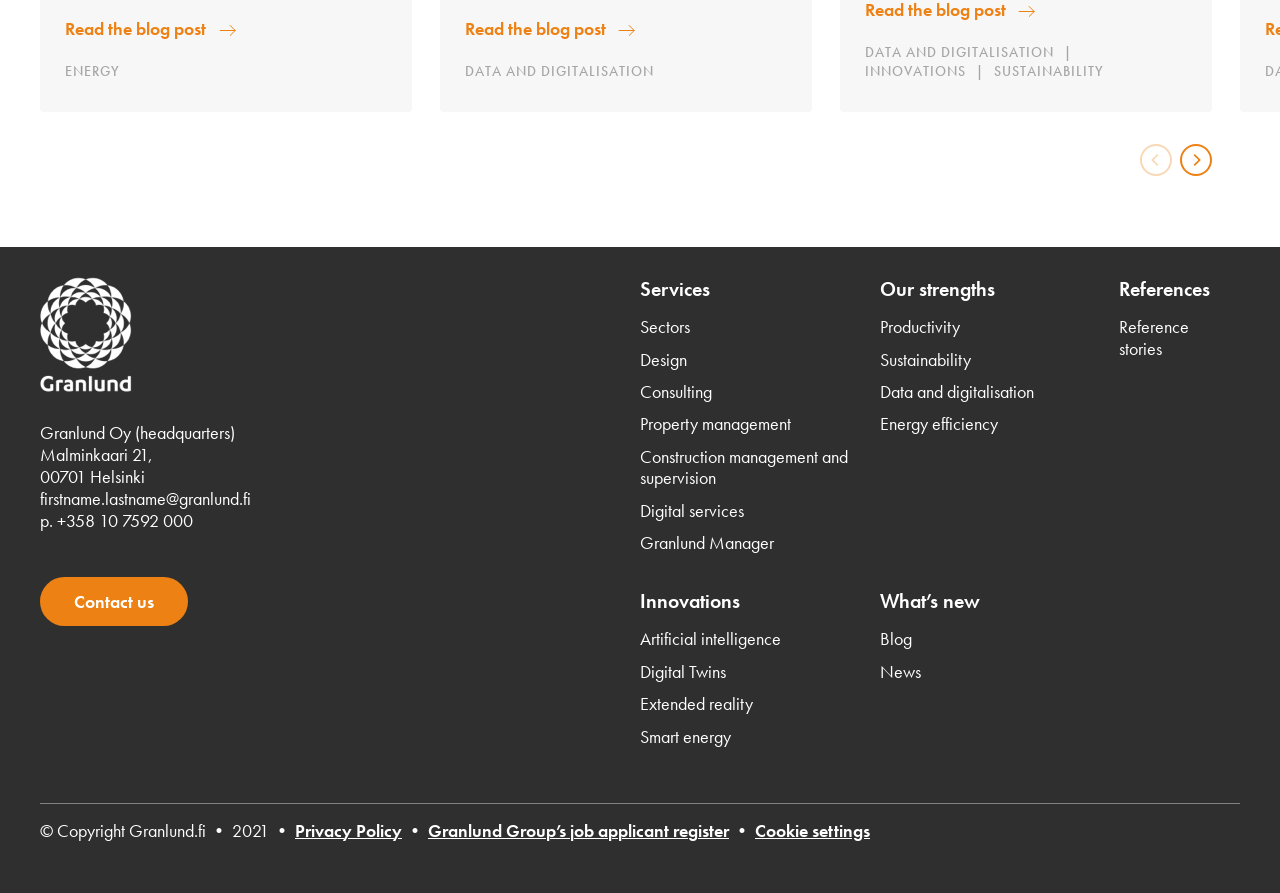Give the bounding box coordinates for the element described by: "Data and digitalisation".

[0.687, 0.421, 0.851, 0.457]